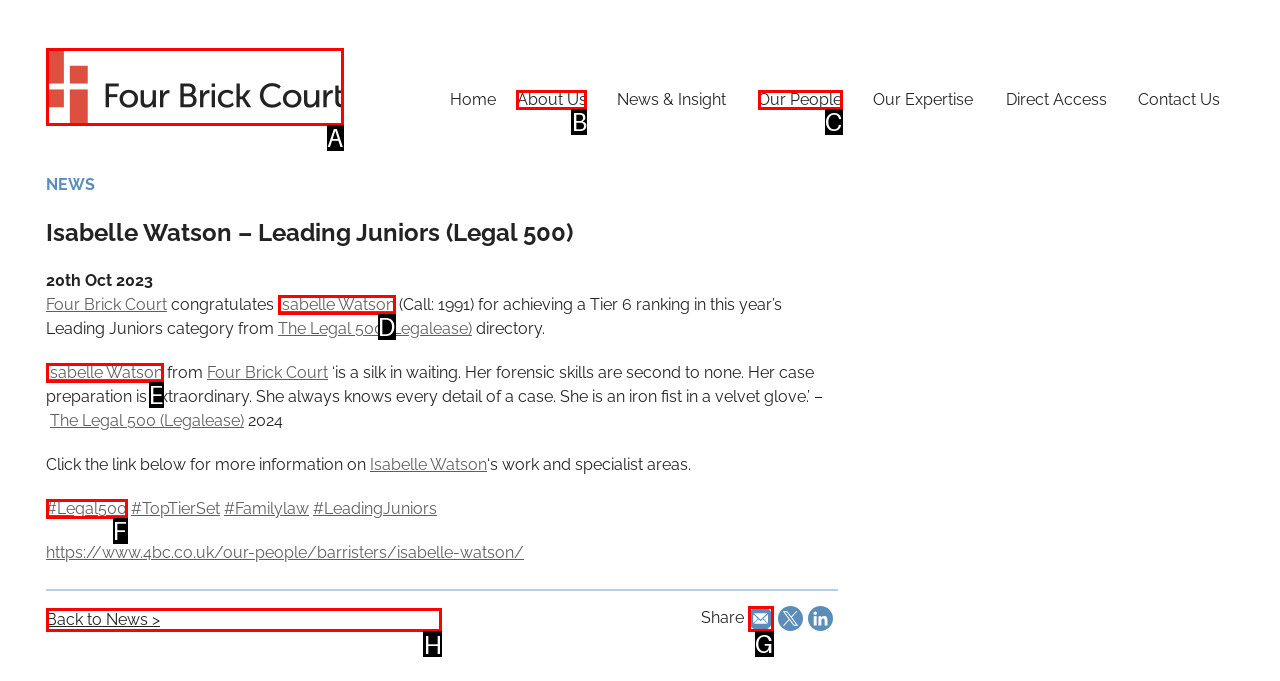Tell me which one HTML element I should click to complete the following task: Click on Bitcoin
Answer with the option's letter from the given choices directly.

None